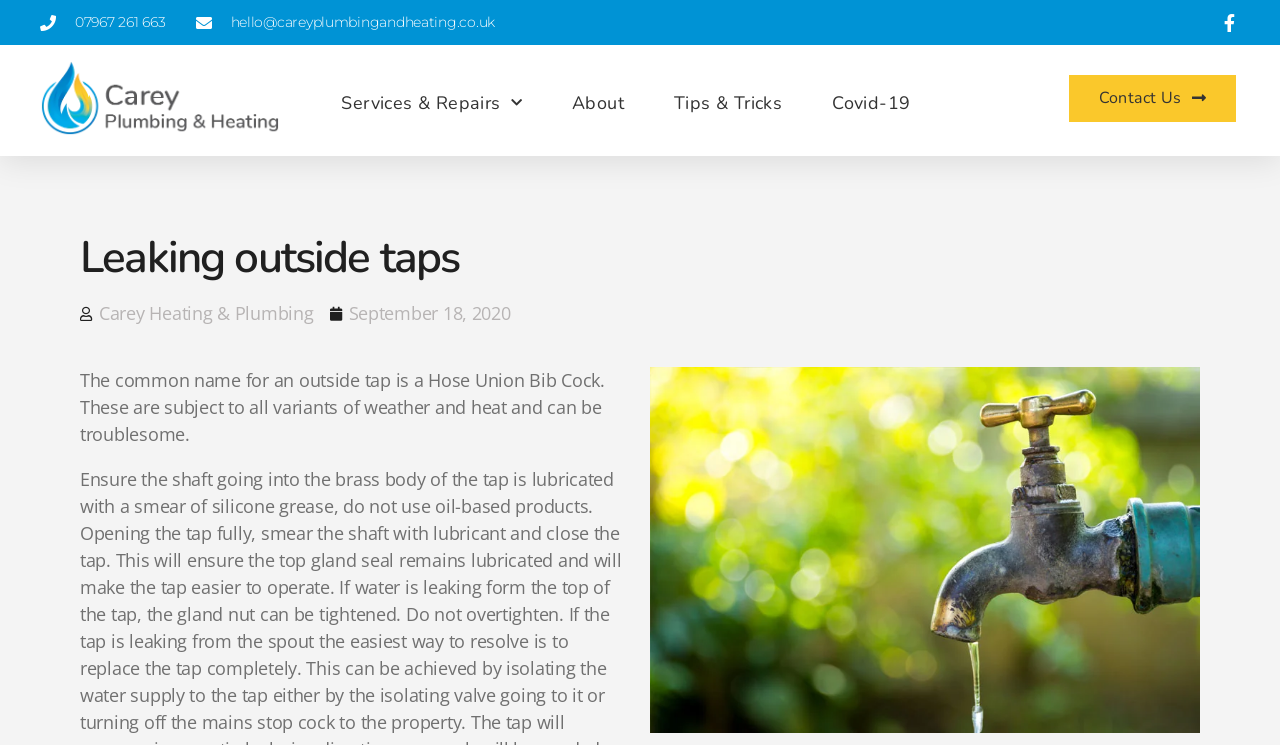What is the company name mentioned on the webpage?
Using the image as a reference, answer with just one word or a short phrase.

Carey Heating & Plumbing